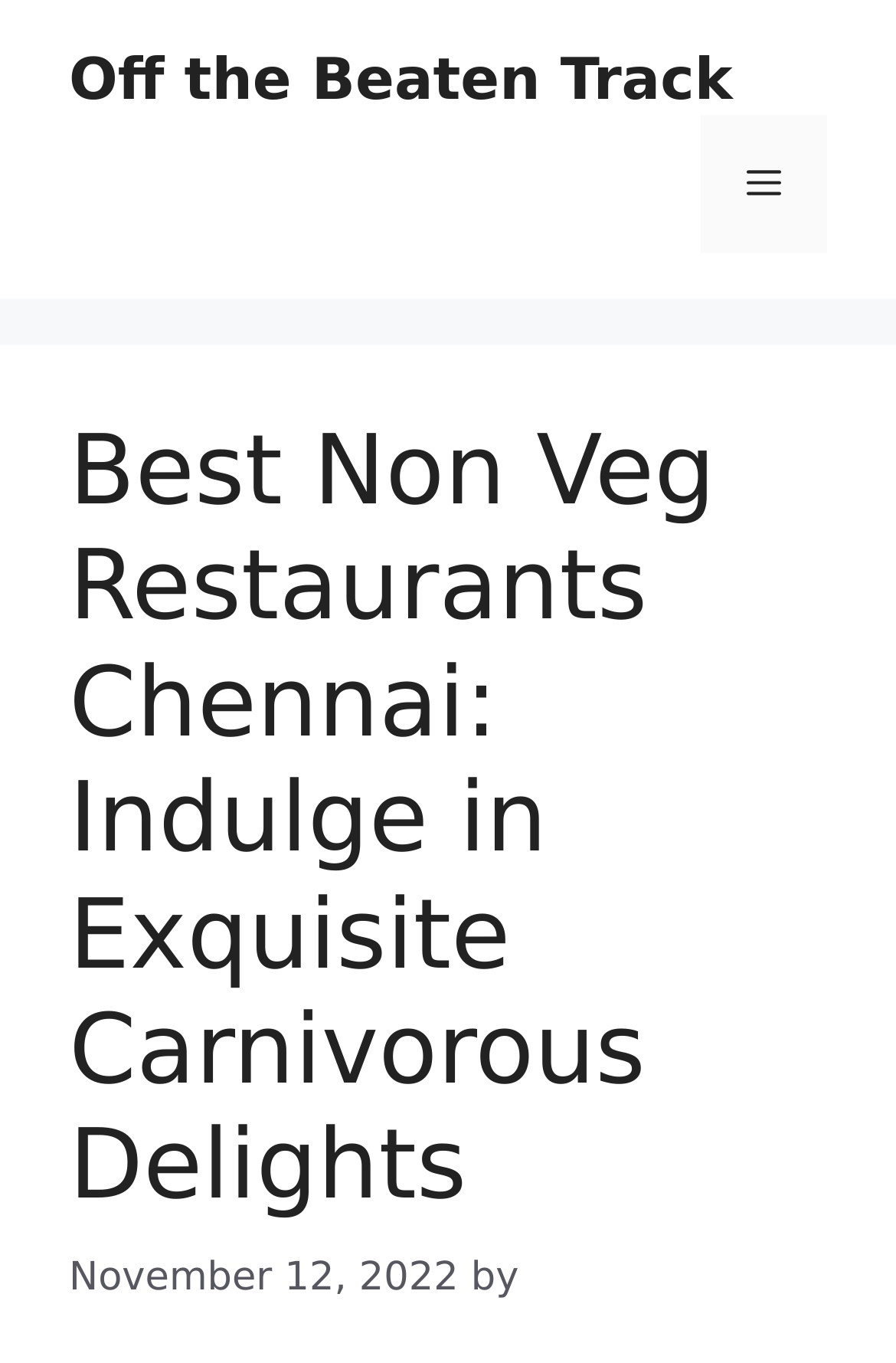Examine the image and give a thorough answer to the following question:
What is the purpose of the 'Menu' button?

I found the 'Menu' button in the navigation section, and it has an attribute 'controls' set to 'primary-menu', which suggests that it is used to toggle the primary menu.